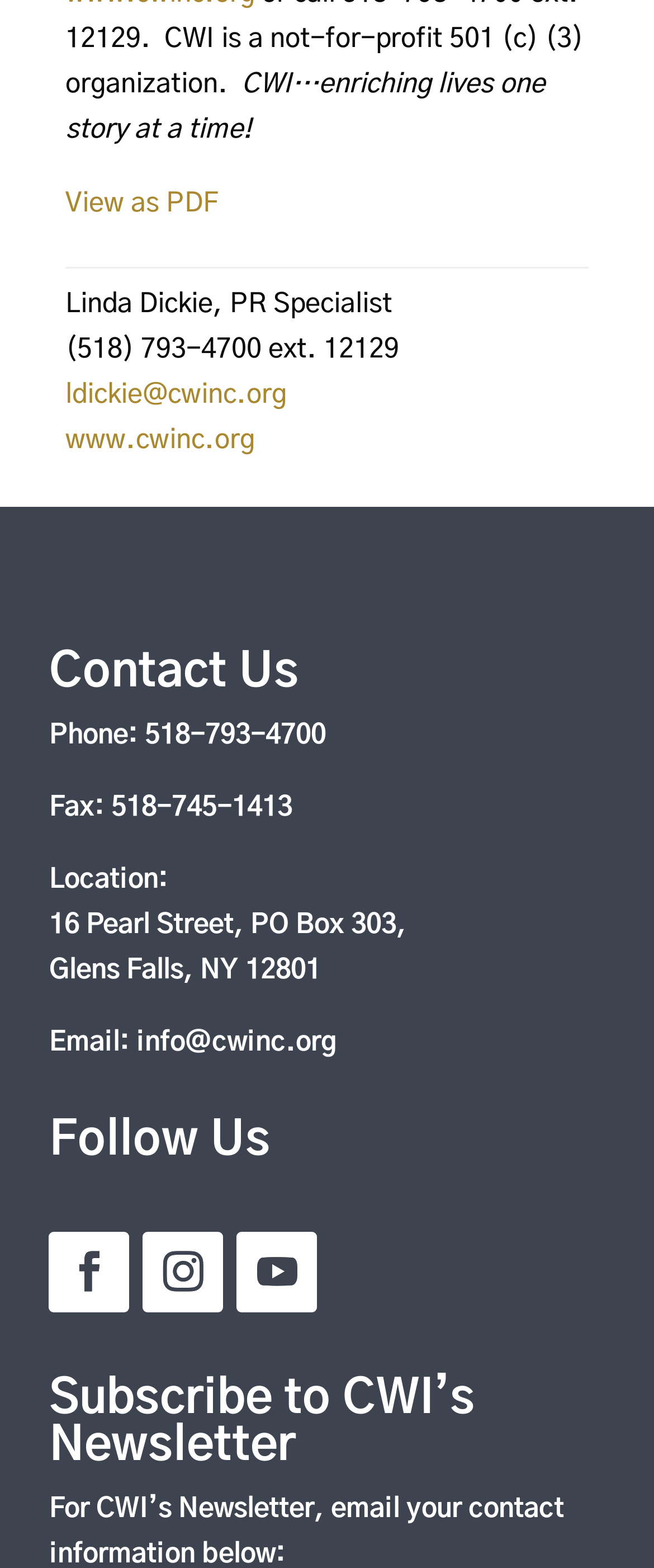Respond to the following query with just one word or a short phrase: 
What is the email address to subscribe to CWI's newsletter?

info@cwinc.org